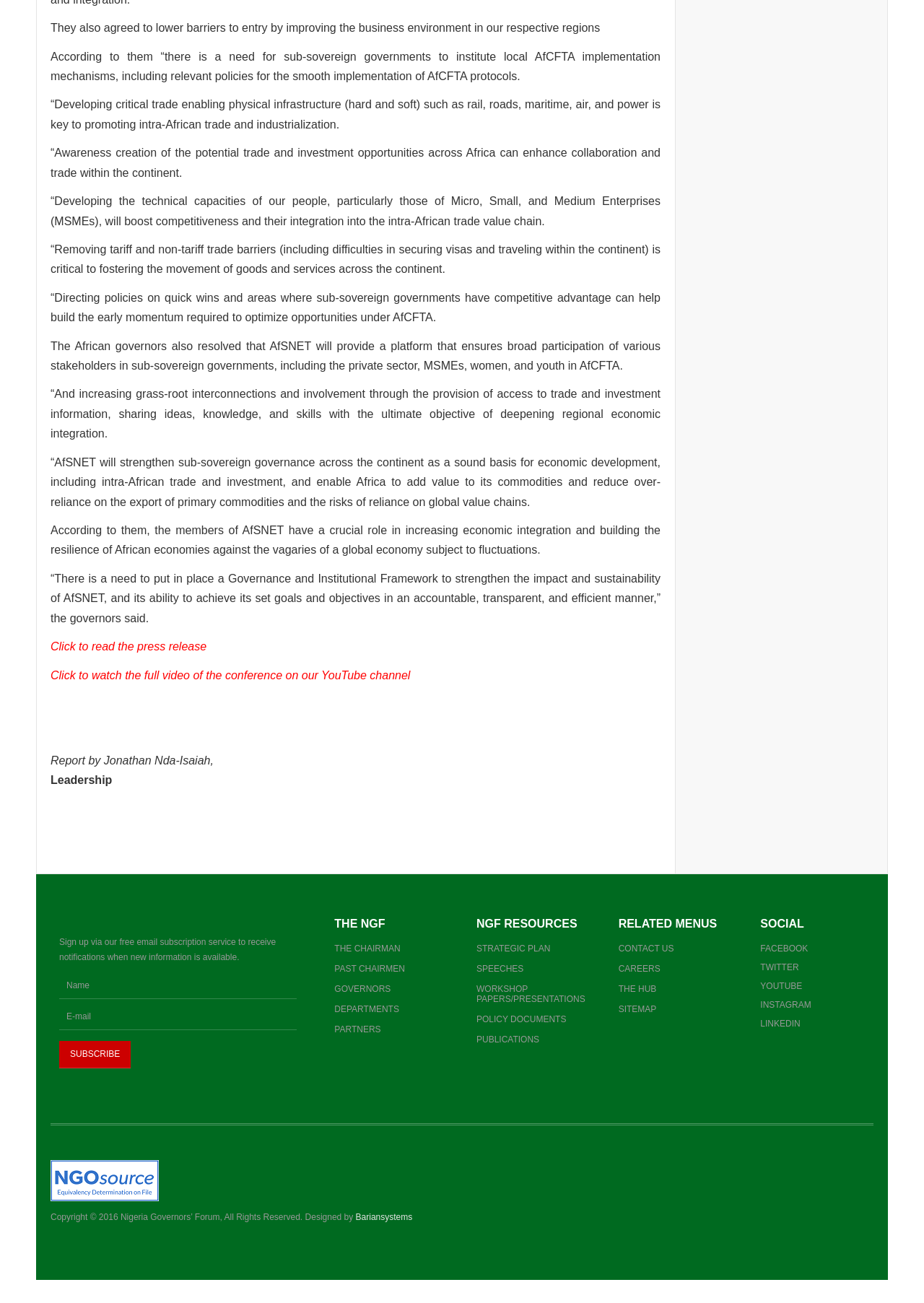Find the bounding box coordinates of the area that needs to be clicked in order to achieve the following instruction: "Click to read the press release". The coordinates should be specified as four float numbers between 0 and 1, i.e., [left, top, right, bottom].

[0.055, 0.491, 0.224, 0.501]